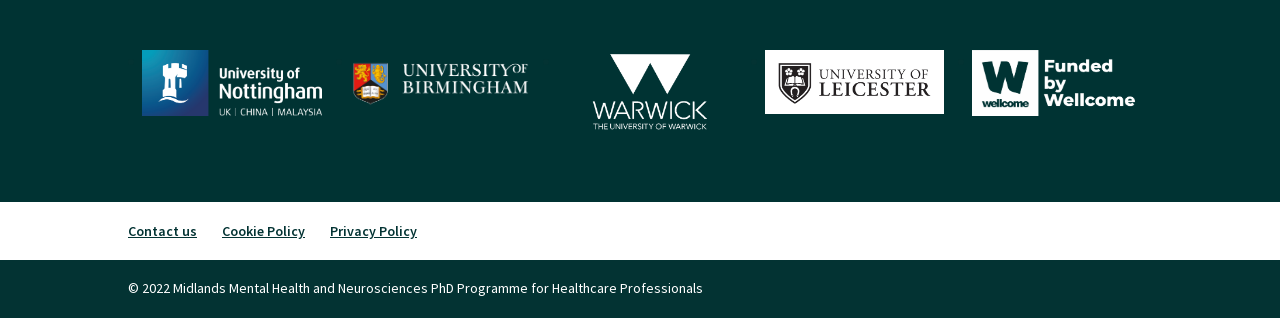Please give the bounding box coordinates of the area that should be clicked to fulfill the following instruction: "learn about University of Leicester". The coordinates should be in the format of four float numbers from 0 to 1, i.e., [left, top, right, bottom].

[0.597, 0.156, 0.738, 0.357]